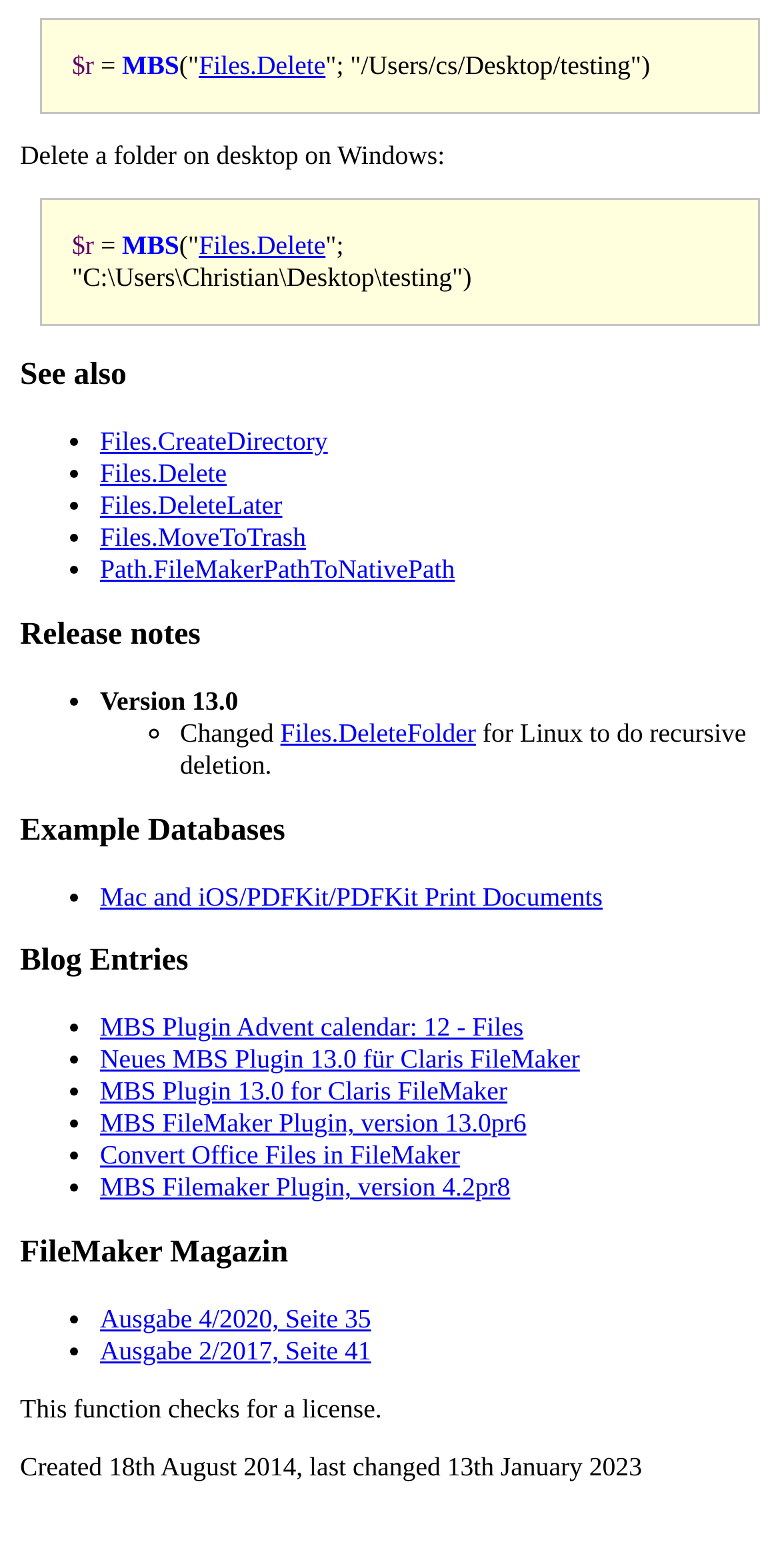Please determine the bounding box coordinates of the element to click in order to execute the following instruction: "search for something". The coordinates should be four float numbers between 0 and 1, specified as [left, top, right, bottom].

None